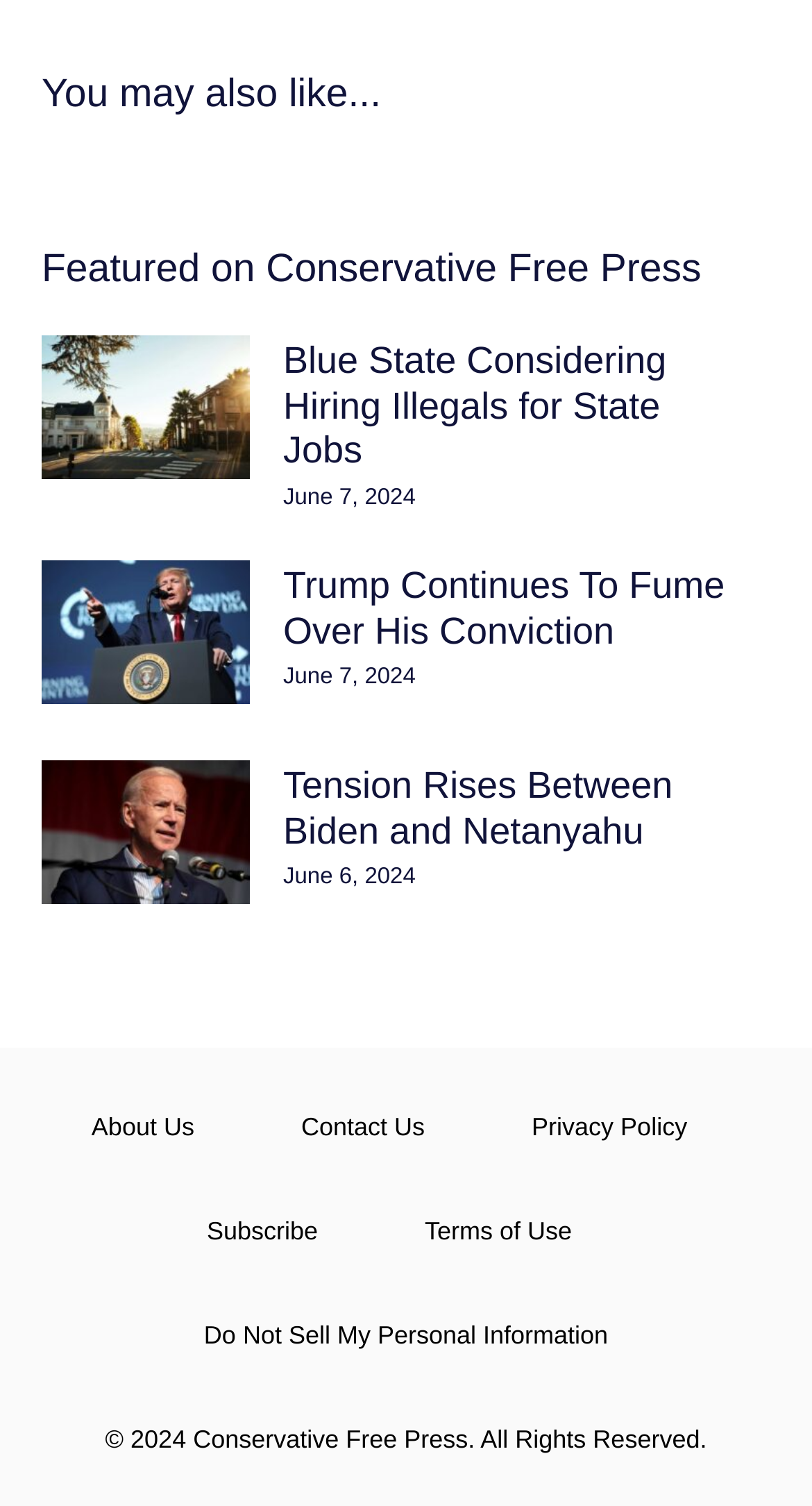Using the description: "About Us", determine the UI element's bounding box coordinates. Ensure the coordinates are in the format of four float numbers between 0 and 1, i.e., [left, top, right, bottom].

[0.072, 0.714, 0.28, 0.783]